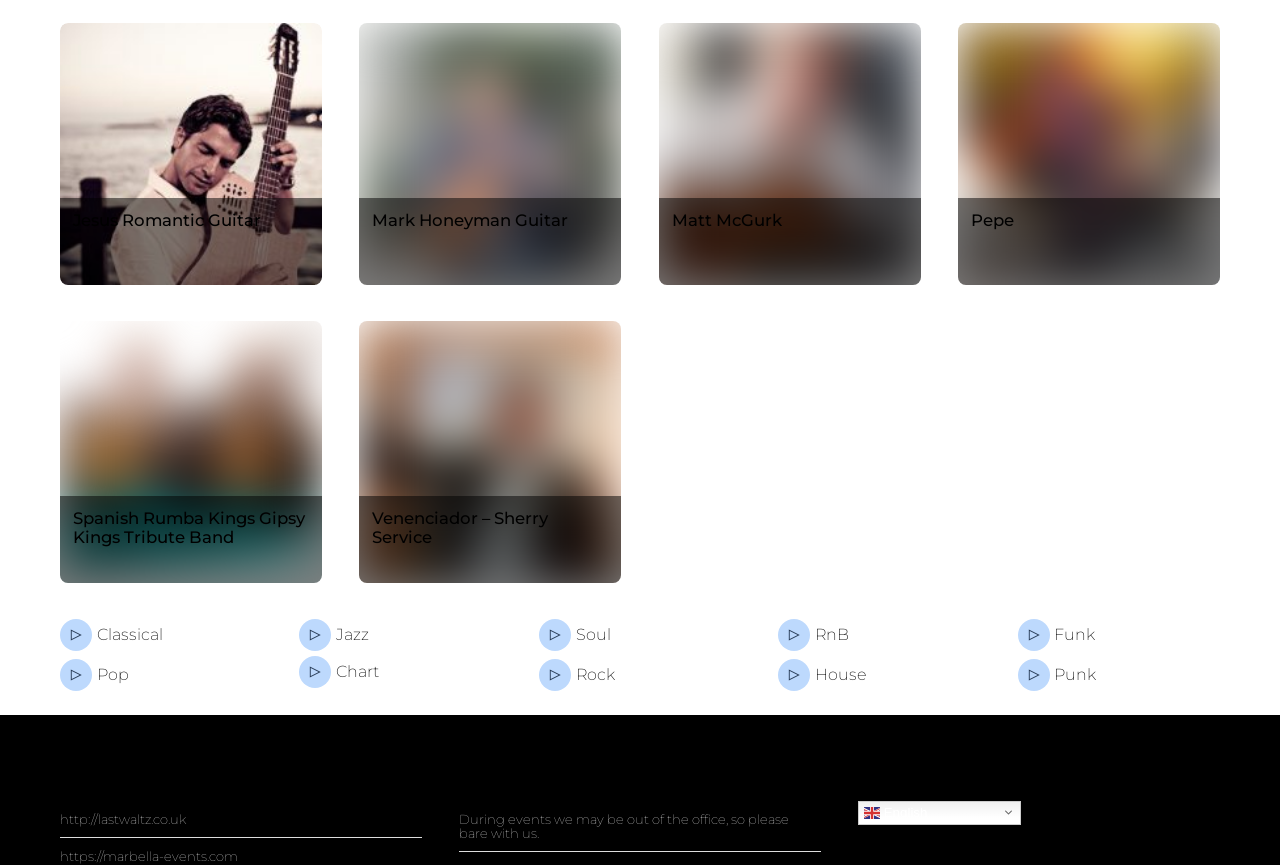Can you specify the bounding box coordinates of the area that needs to be clicked to fulfill the following instruction: "Click on Jesus Romantic Guitar"?

[0.057, 0.244, 0.241, 0.265]